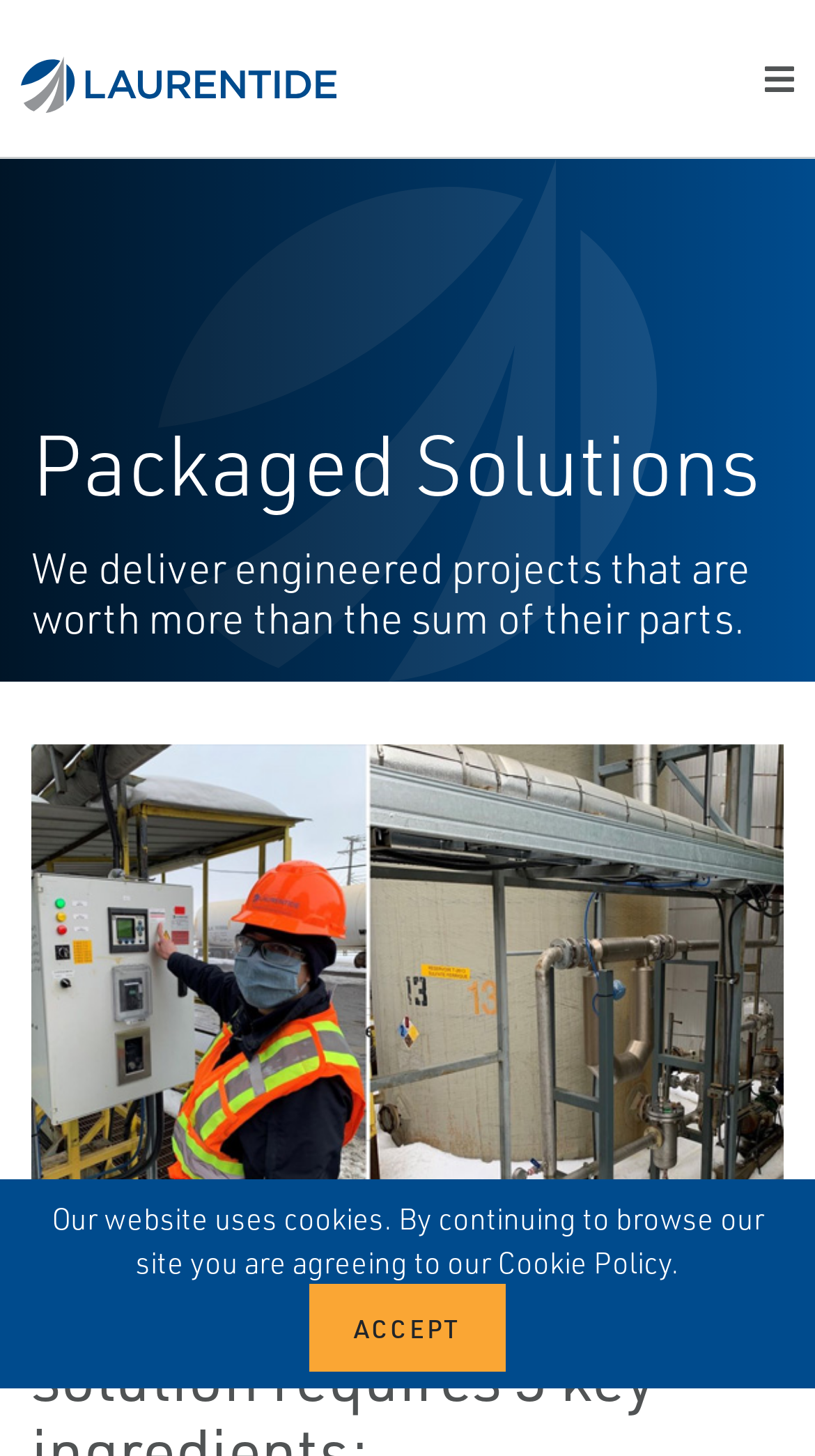Pinpoint the bounding box coordinates of the area that must be clicked to complete this instruction: "Go to the 'SUSTAINABILITY' page".

[0.0, 0.033, 1.0, 0.099]